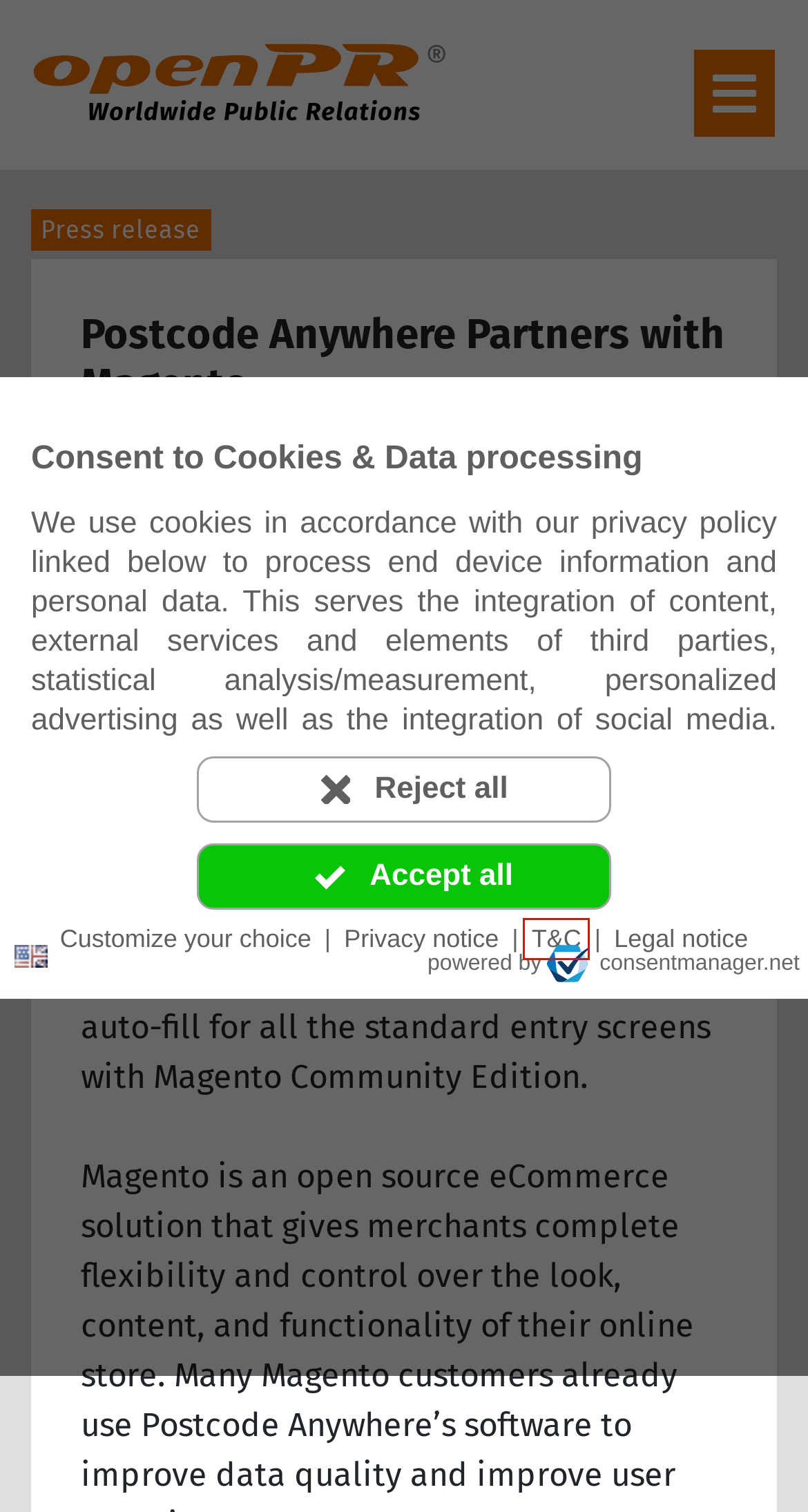Please examine the screenshot provided, which contains a red bounding box around a UI element. Select the webpage description that most accurately describes the new page displayed after clicking the highlighted element. Here are the candidates:
A. Postcode Anywhere Achieves Australia Post Certification
B. Cookie banner from consentmanager
C. Datenschutzerklärungen der Einbock GmbH
D. Postcode Anywhere - press releases - openPR.com
E. openPR.com - Press Releases and Business News for free
F. Wish And Sears Magento Integration Now Live On Magento
G. openPR.com - press releases of the category IT, New Media & Software
H. openPR.com - General Terms and Conditions

H